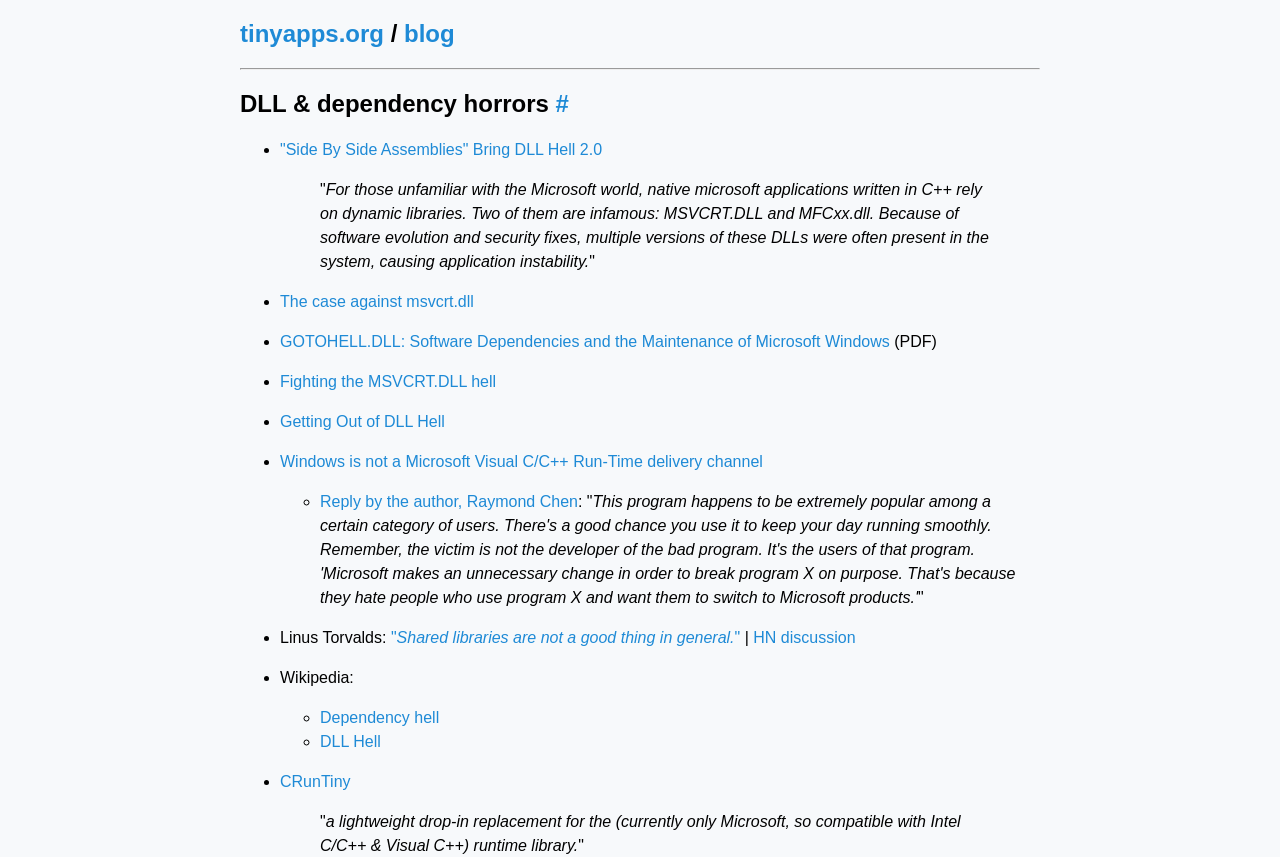Identify the bounding box coordinates of the part that should be clicked to carry out this instruction: "visit the blog page".

[0.316, 0.023, 0.355, 0.055]